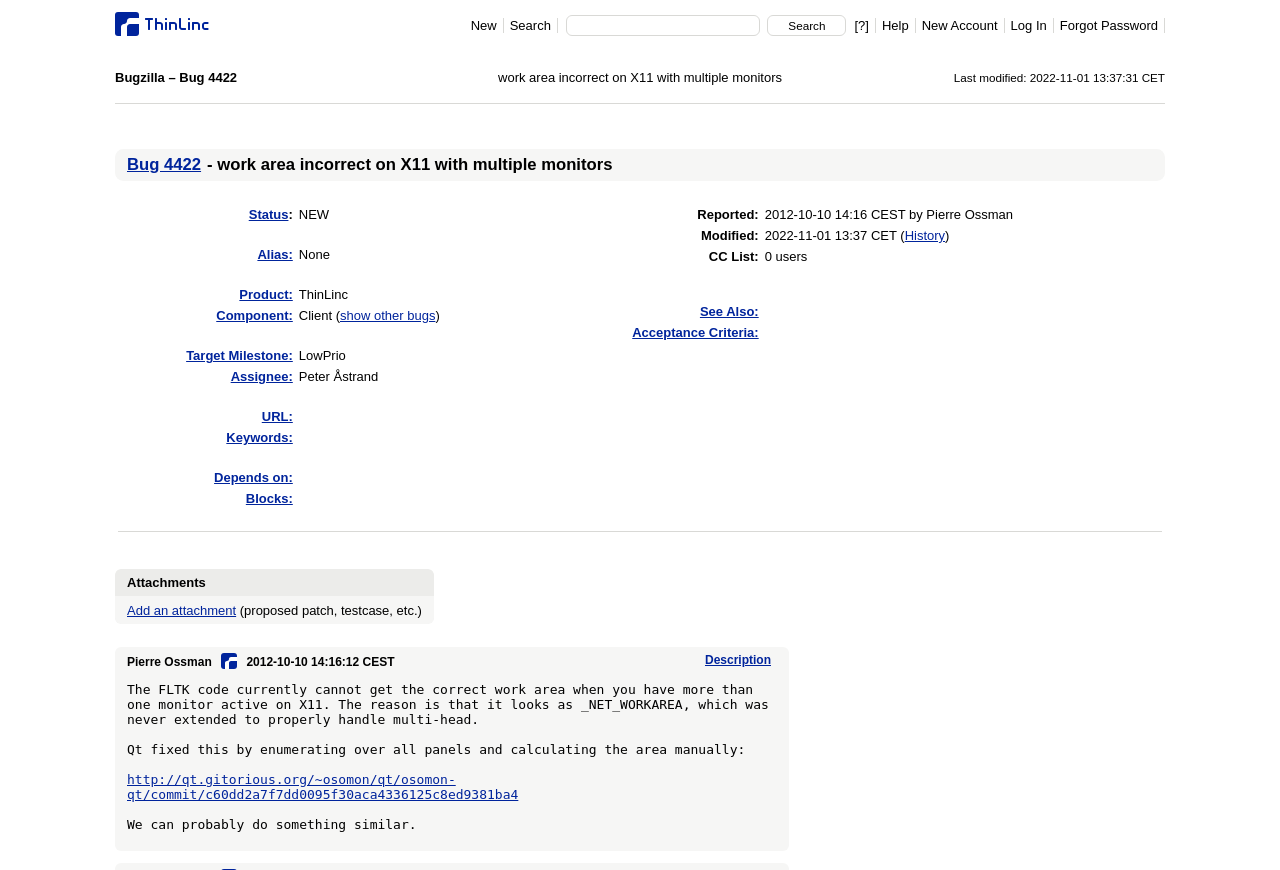Please answer the following query using a single word or phrase: 
What is the status of the bug?

NEW